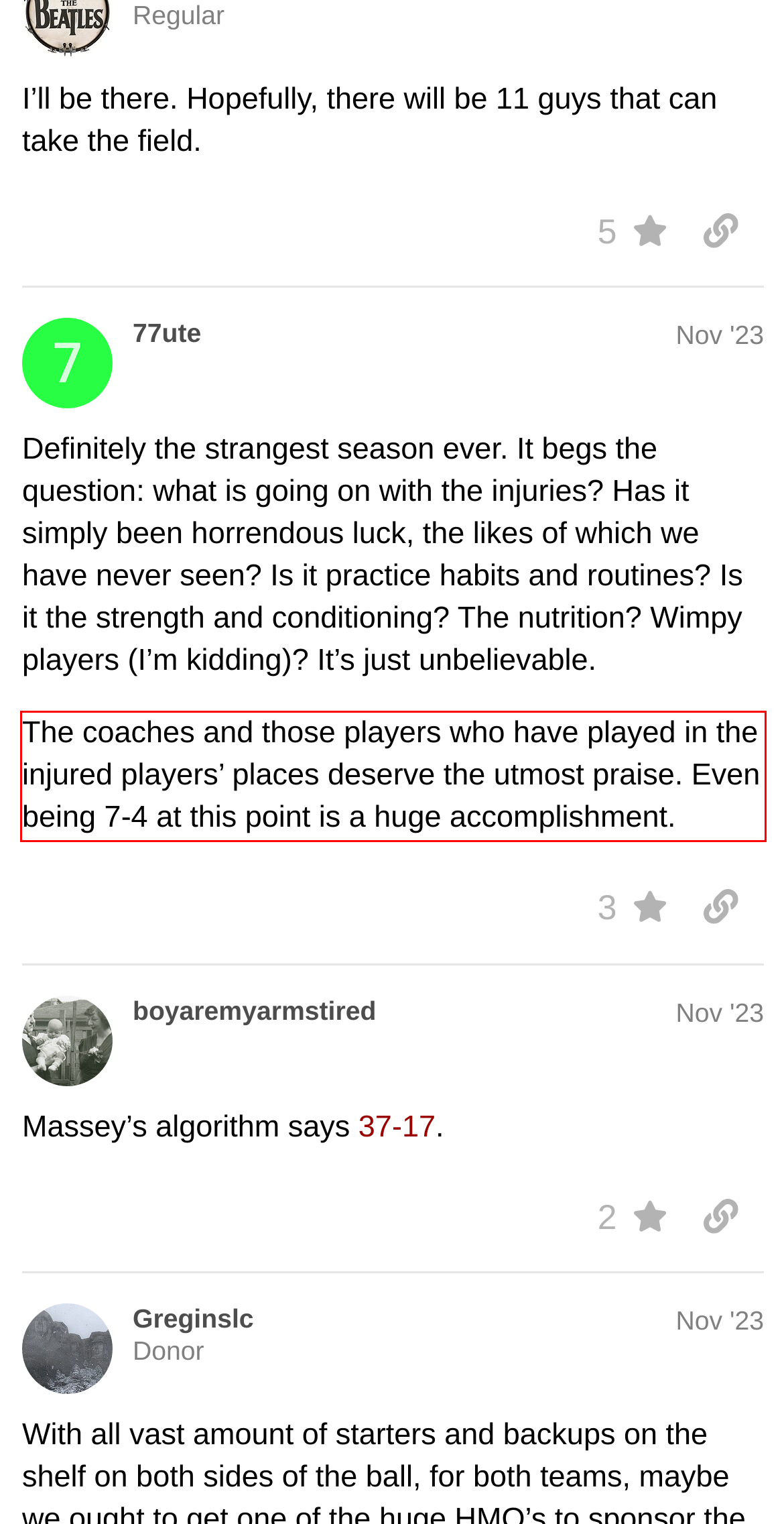Your task is to recognize and extract the text content from the UI element enclosed in the red bounding box on the webpage screenshot.

The coaches and those players who have played in the injured players’ places deserve the utmost praise. Even being 7-4 at this point is a huge accomplishment.